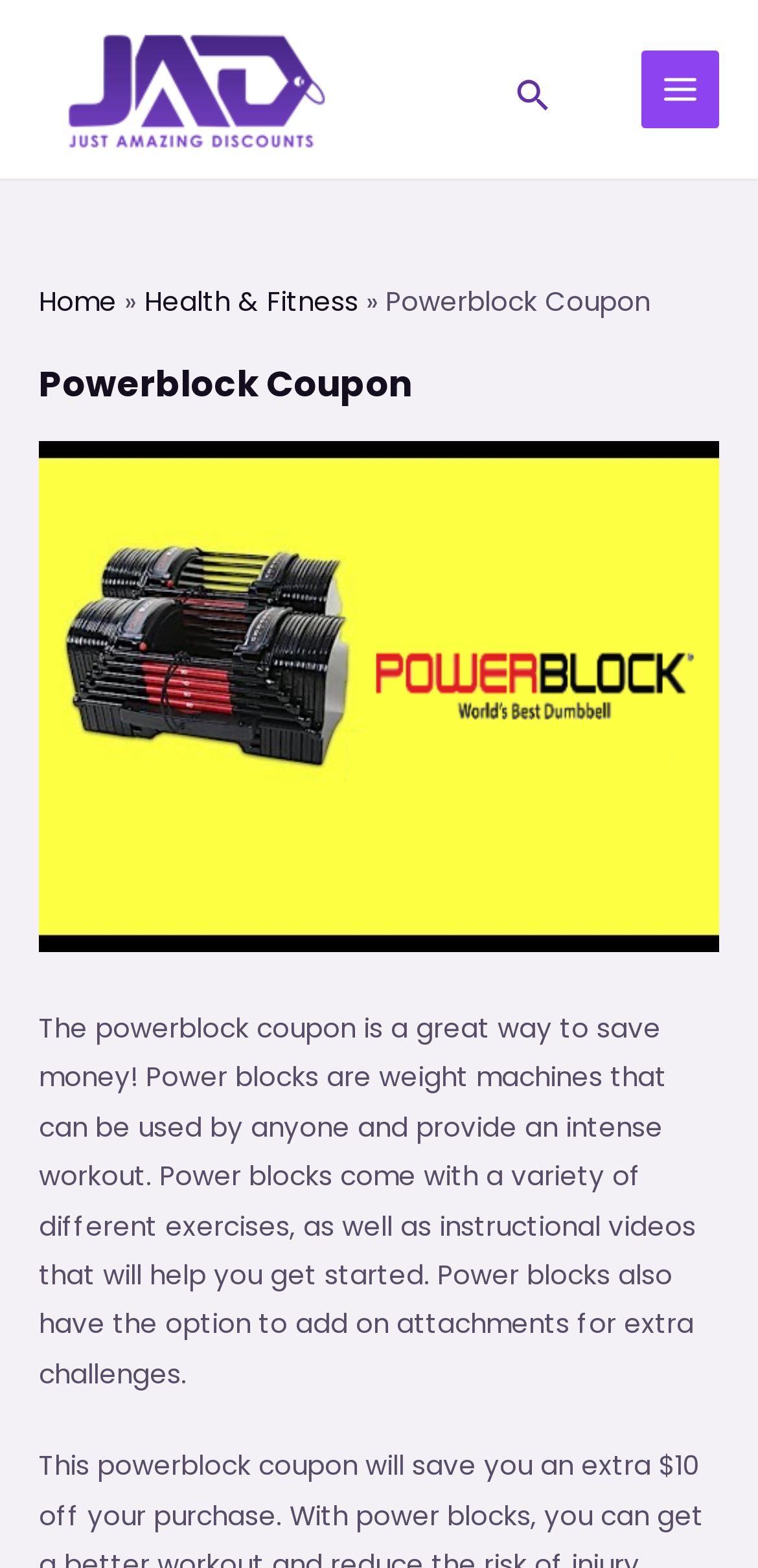Identify the coordinates of the bounding box for the element described below: "Home". Return the coordinates as four float numbers between 0 and 1: [left, top, right, bottom].

[0.051, 0.181, 0.154, 0.205]